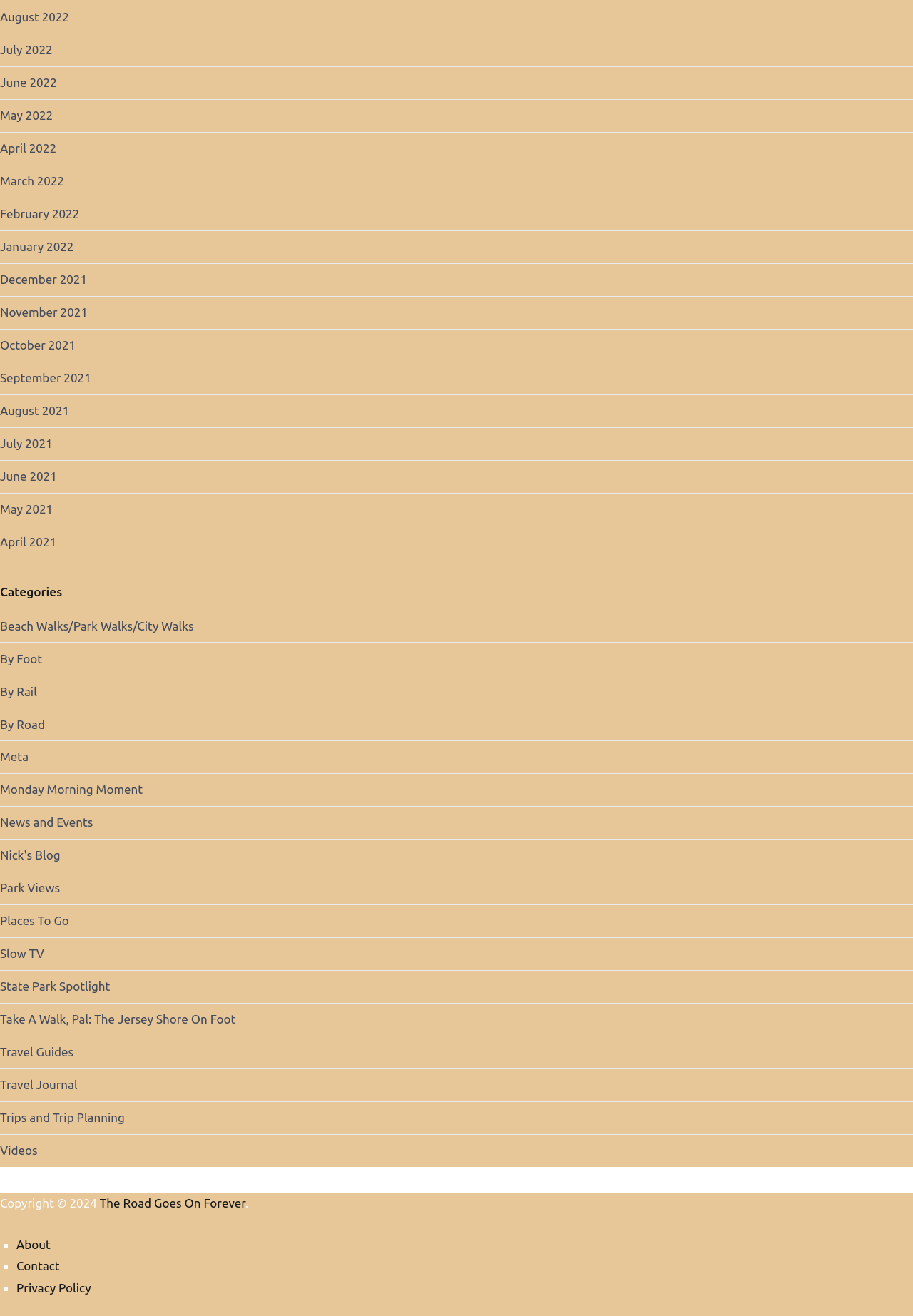Determine the bounding box coordinates of the region I should click to achieve the following instruction: "Click on the 'Money Conclusion' link". Ensure the bounding box coordinates are four float numbers between 0 and 1, i.e., [left, top, right, bottom].

None